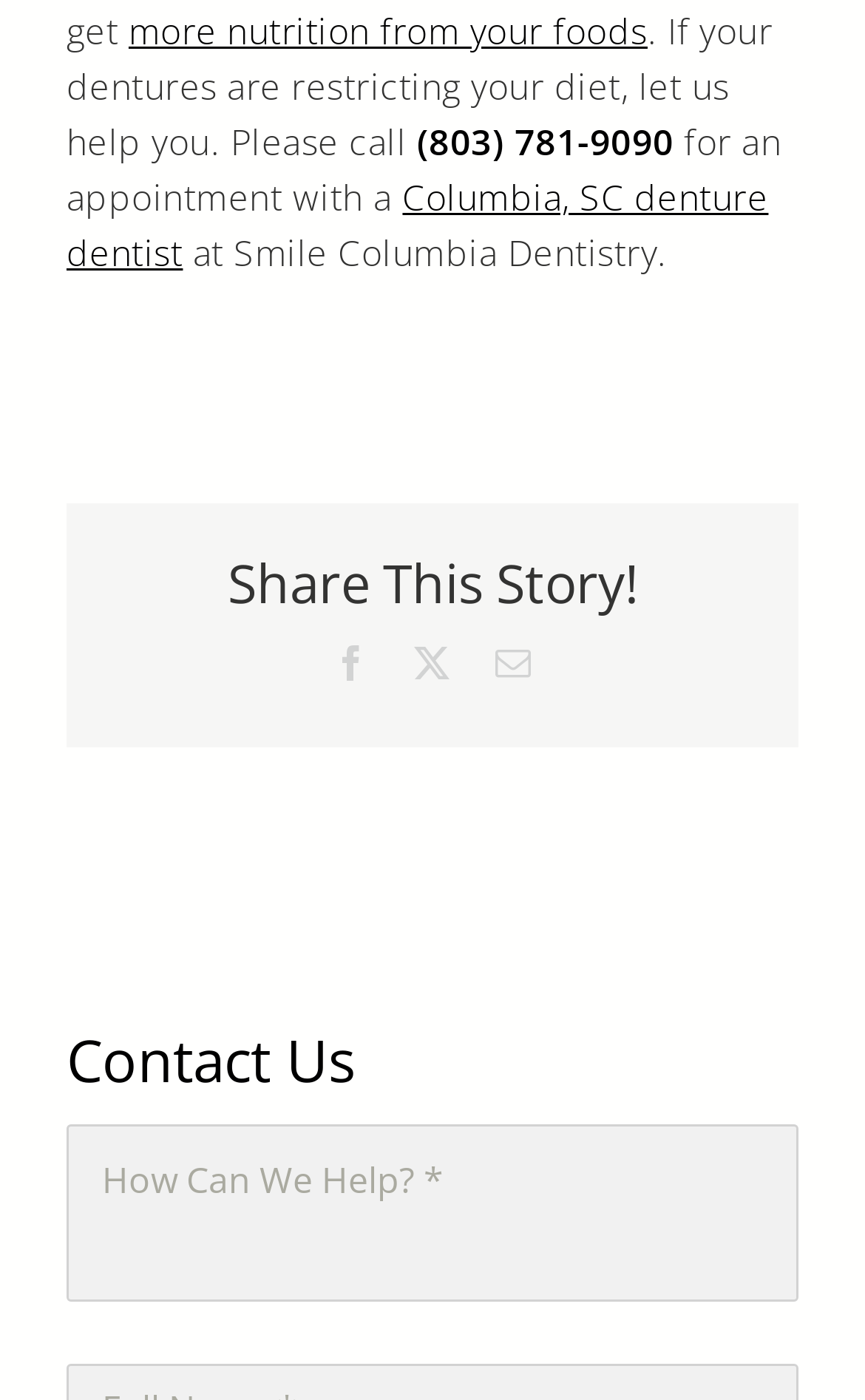Please respond in a single word or phrase: 
What is the phone number to make an appointment?

(803) 781-9090